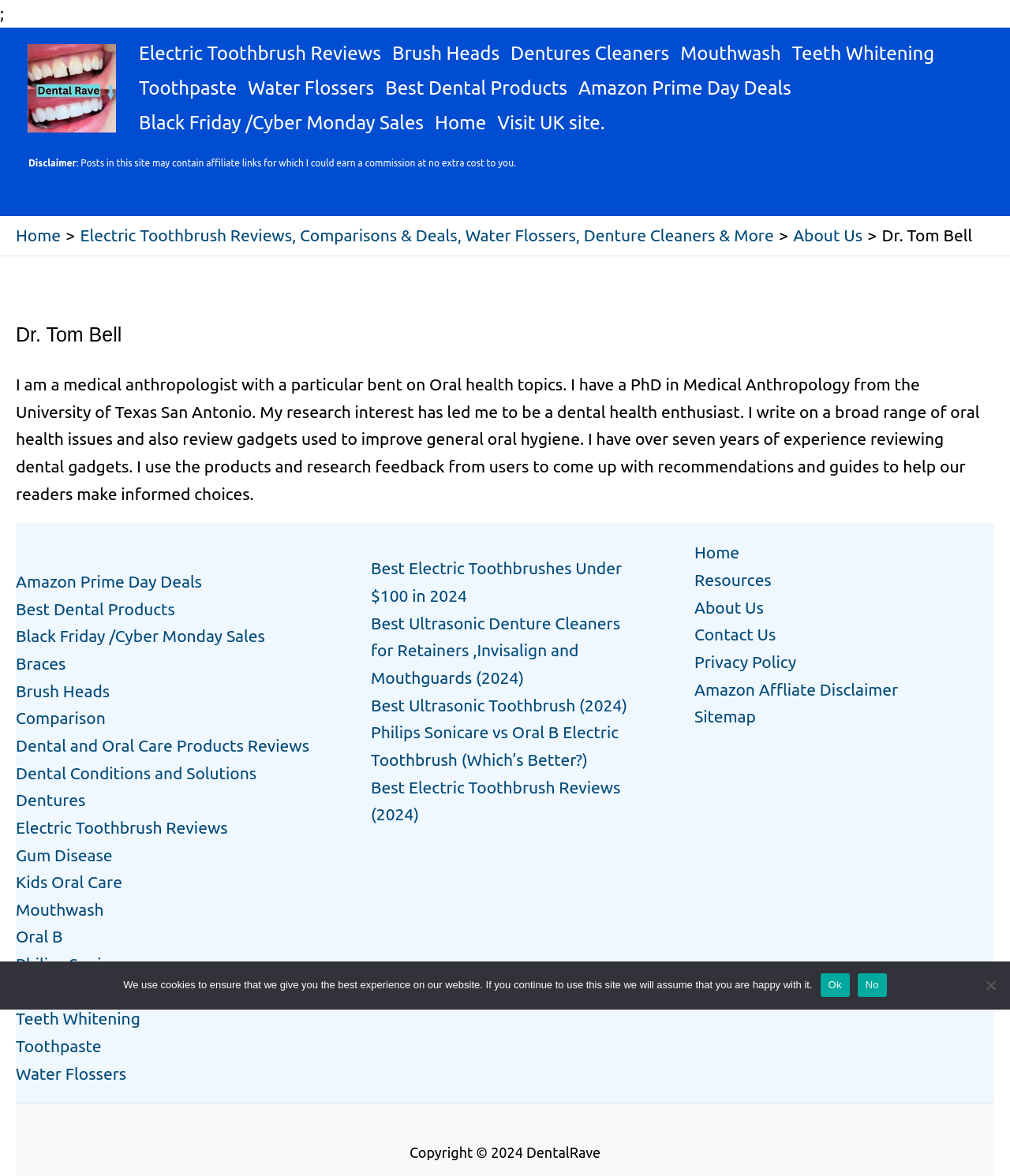What is the topic of the main article?
Using the details from the image, give an elaborate explanation to answer the question.

The main article section discusses the author's background and expertise in oral health, mentioning his PhD in Medical Anthropology and his research interest in dental health. The article also mentions his experience in reviewing dental gadgets and providing recommendations and guides for readers.